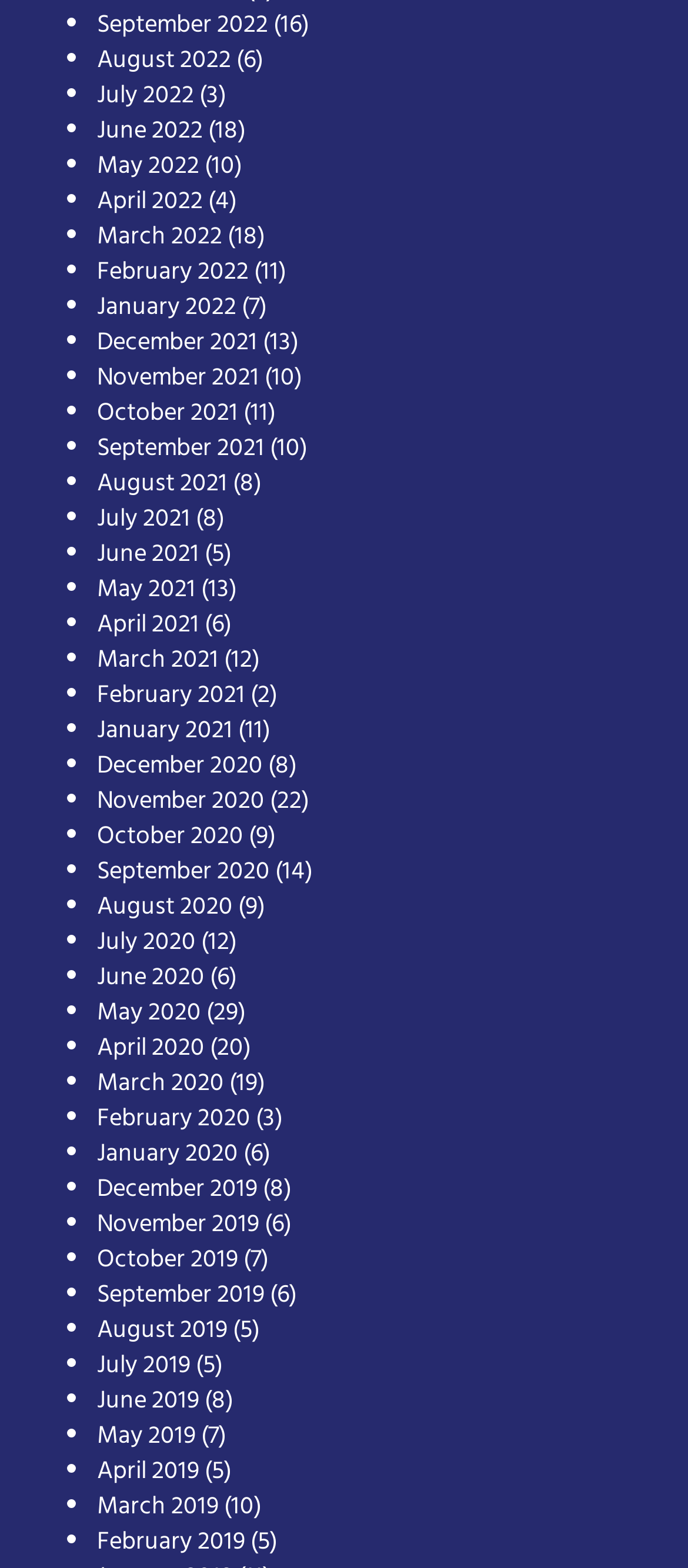Use a single word or phrase to answer the question: Is there a month with no articles?

No